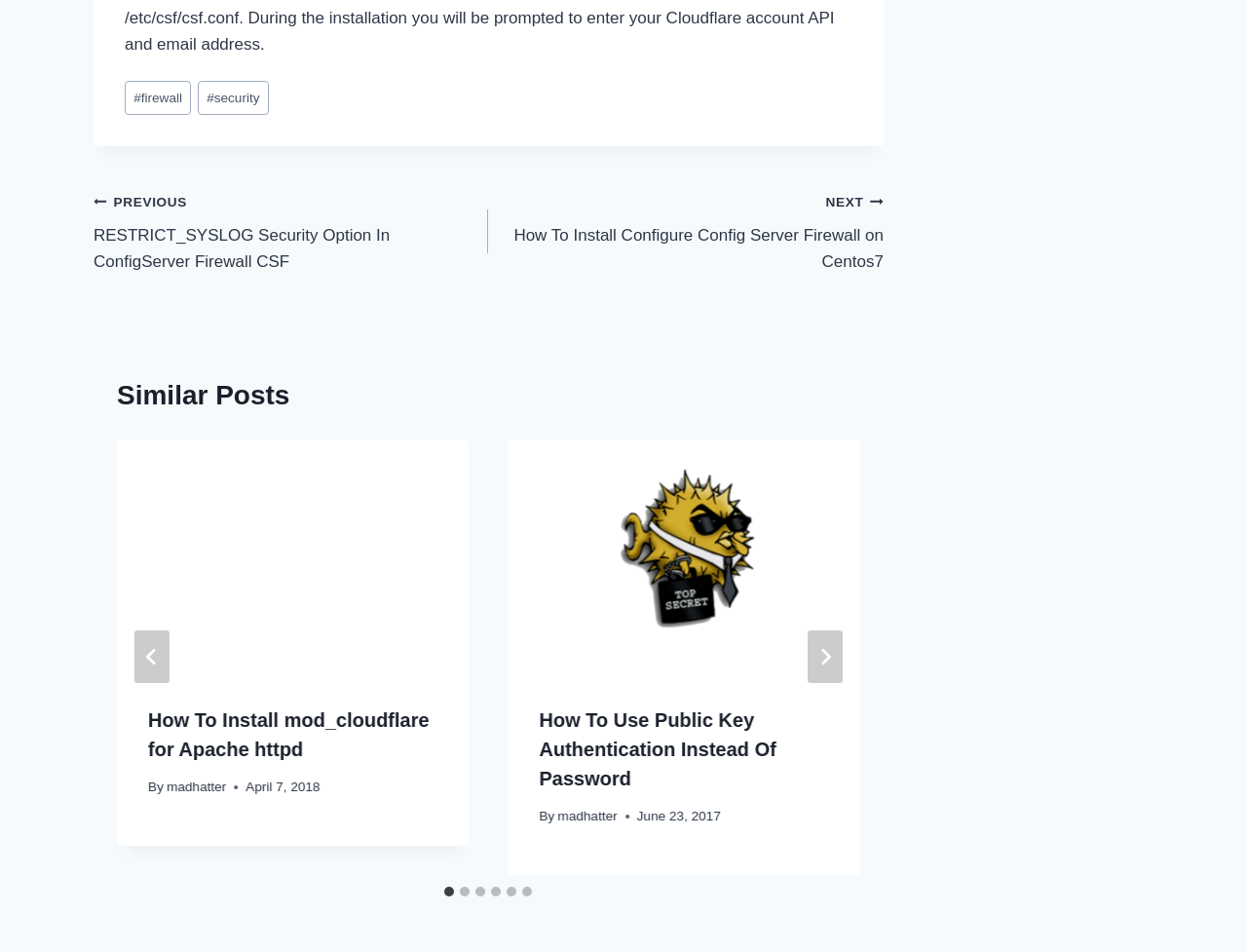Determine the bounding box coordinates of the area to click in order to meet this instruction: "Click on the 'security' tag".

[0.159, 0.085, 0.215, 0.121]